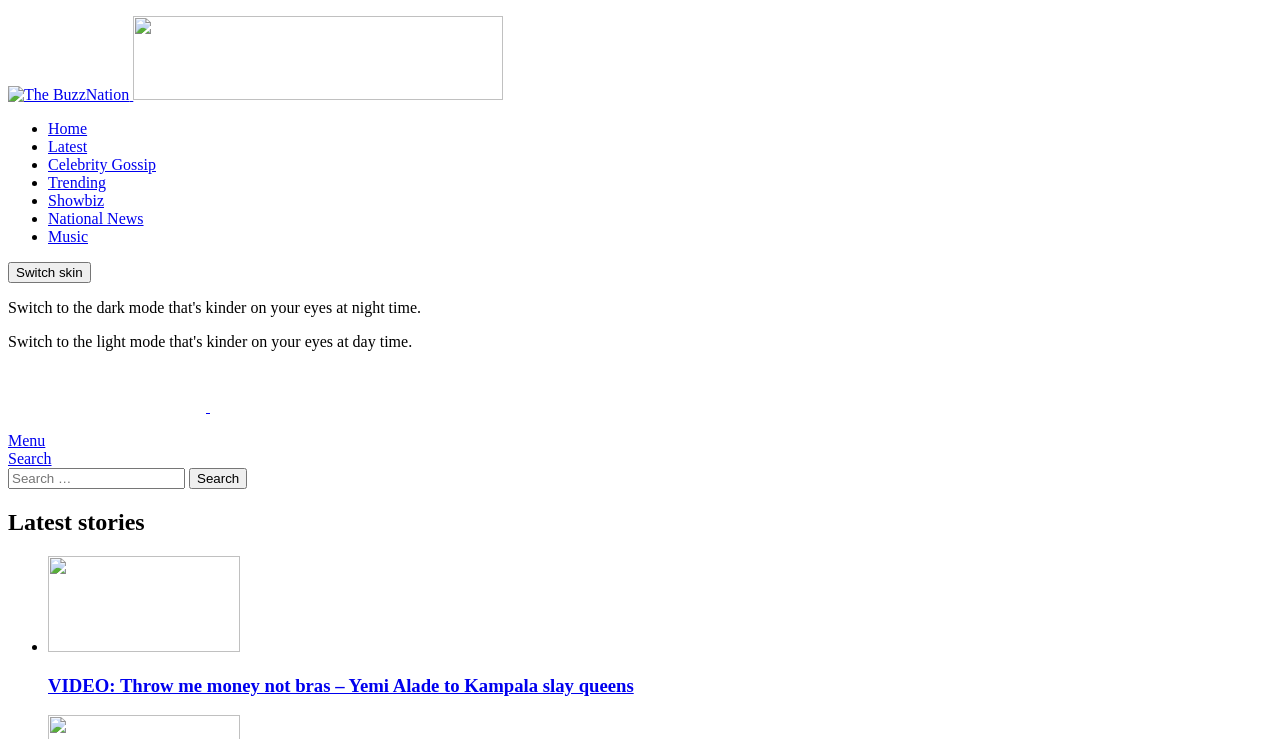Answer the following query concisely with a single word or phrase:
What is the title of the latest story?

VIDEO: Throw me money not bras – Yemi Alade to Kampala slay queens